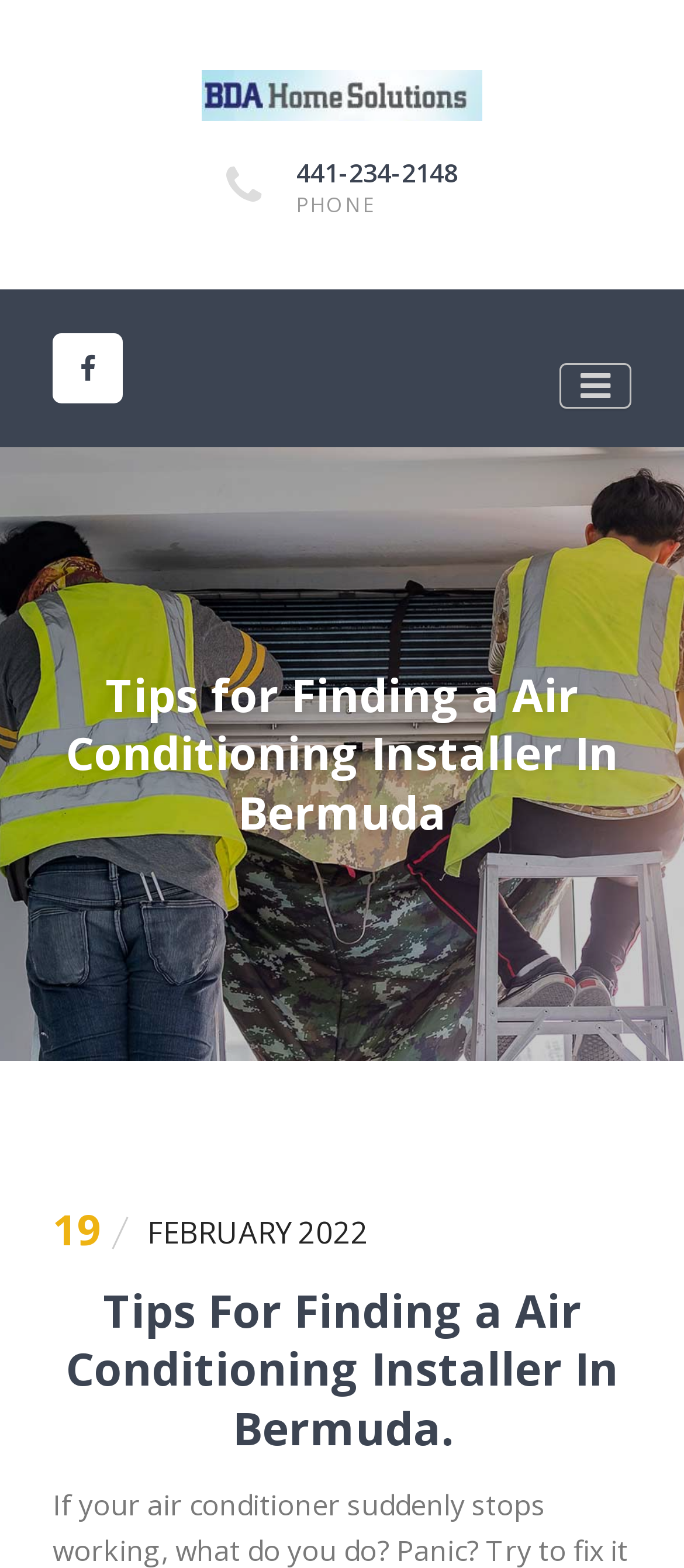Find the UI element described as: "Sports & Health" and predict its bounding box coordinates. Ensure the coordinates are four float numbers between 0 and 1, [left, top, right, bottom].

None